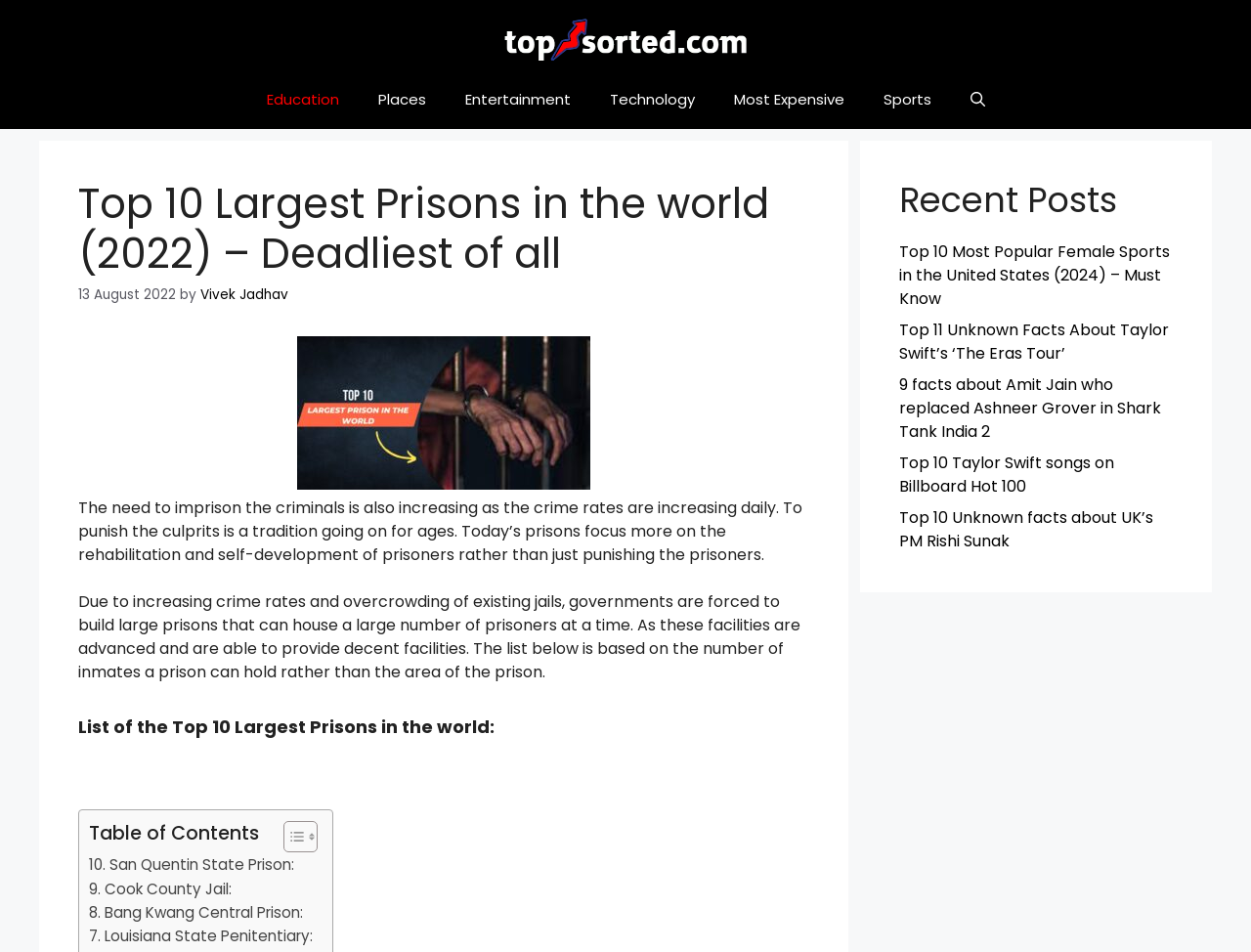Bounding box coordinates must be specified in the format (top-left x, top-left y, bottom-right x, bottom-right y). All values should be floating point numbers between 0 and 1. What are the bounding box coordinates of the UI element described as: Education

[0.197, 0.074, 0.286, 0.136]